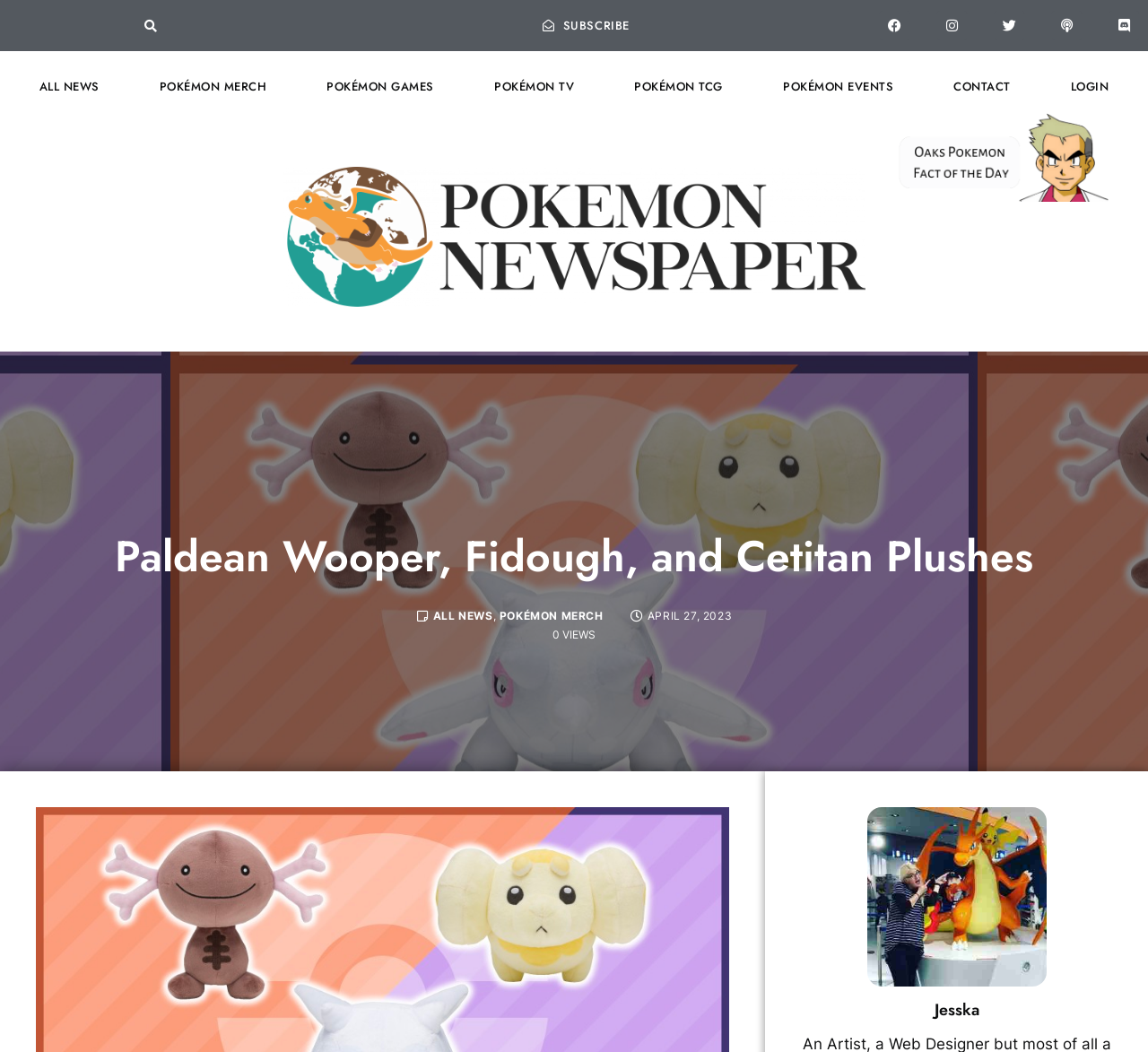Locate and provide the bounding box coordinates for the HTML element that matches this description: "Pokémon Merch".

[0.435, 0.579, 0.526, 0.592]